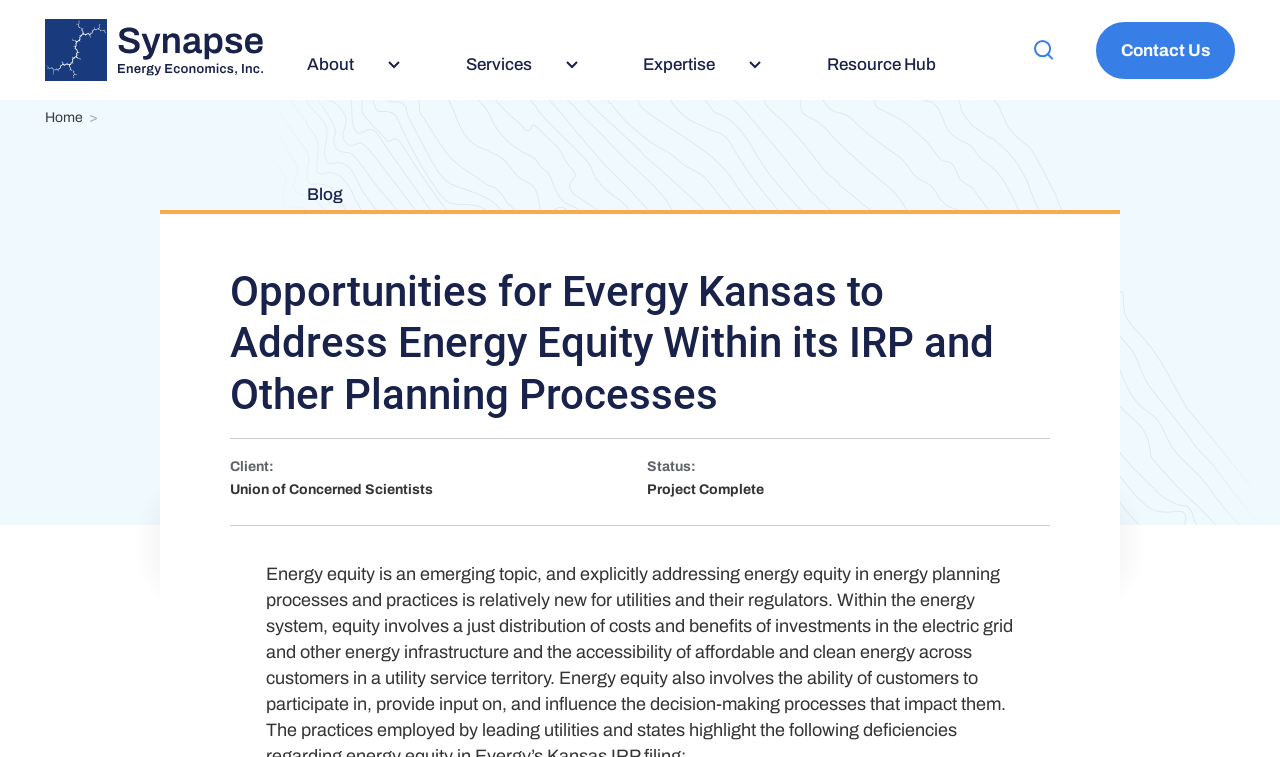Please find the bounding box coordinates of the element's region to be clicked to carry out this instruction: "go to home page".

[0.035, 0.145, 0.065, 0.165]